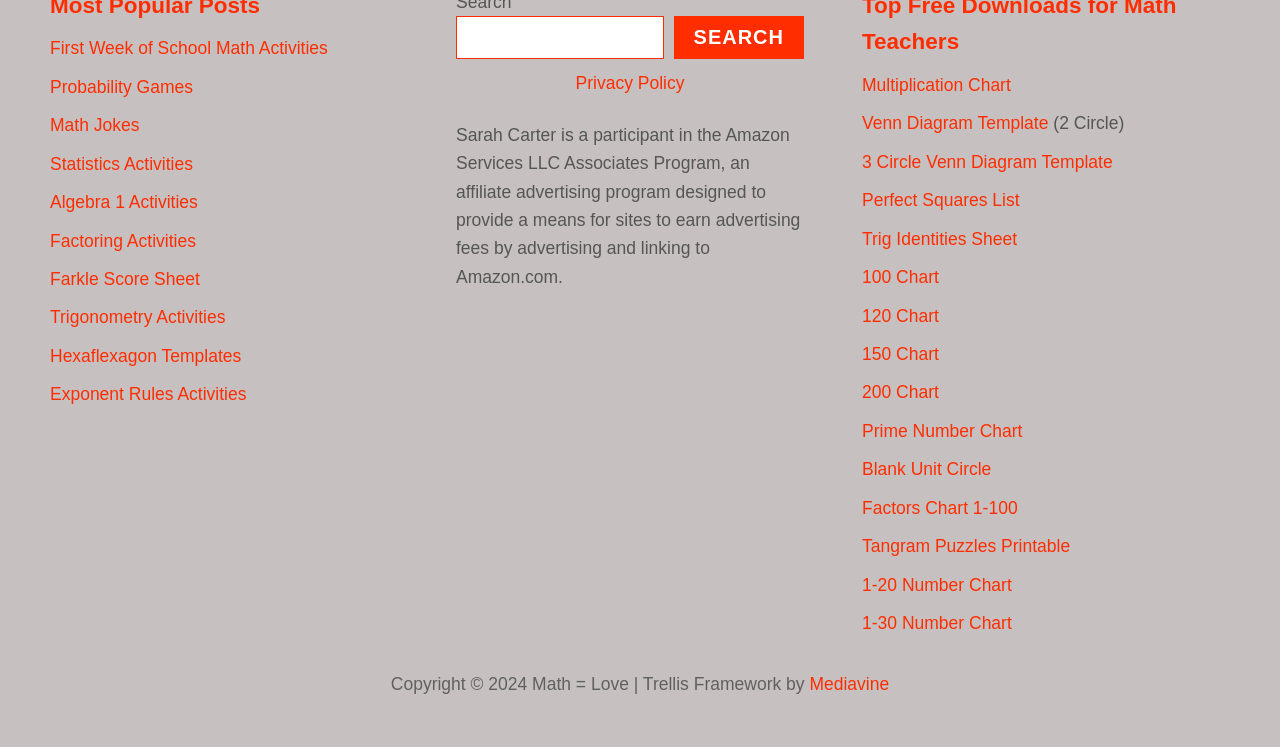What is the first math activity listed?
Kindly give a detailed and elaborate answer to the question.

I looked at the list of links on the webpage and found that the first link is 'First Week of School Math Activities', which suggests that it is the first math activity listed.